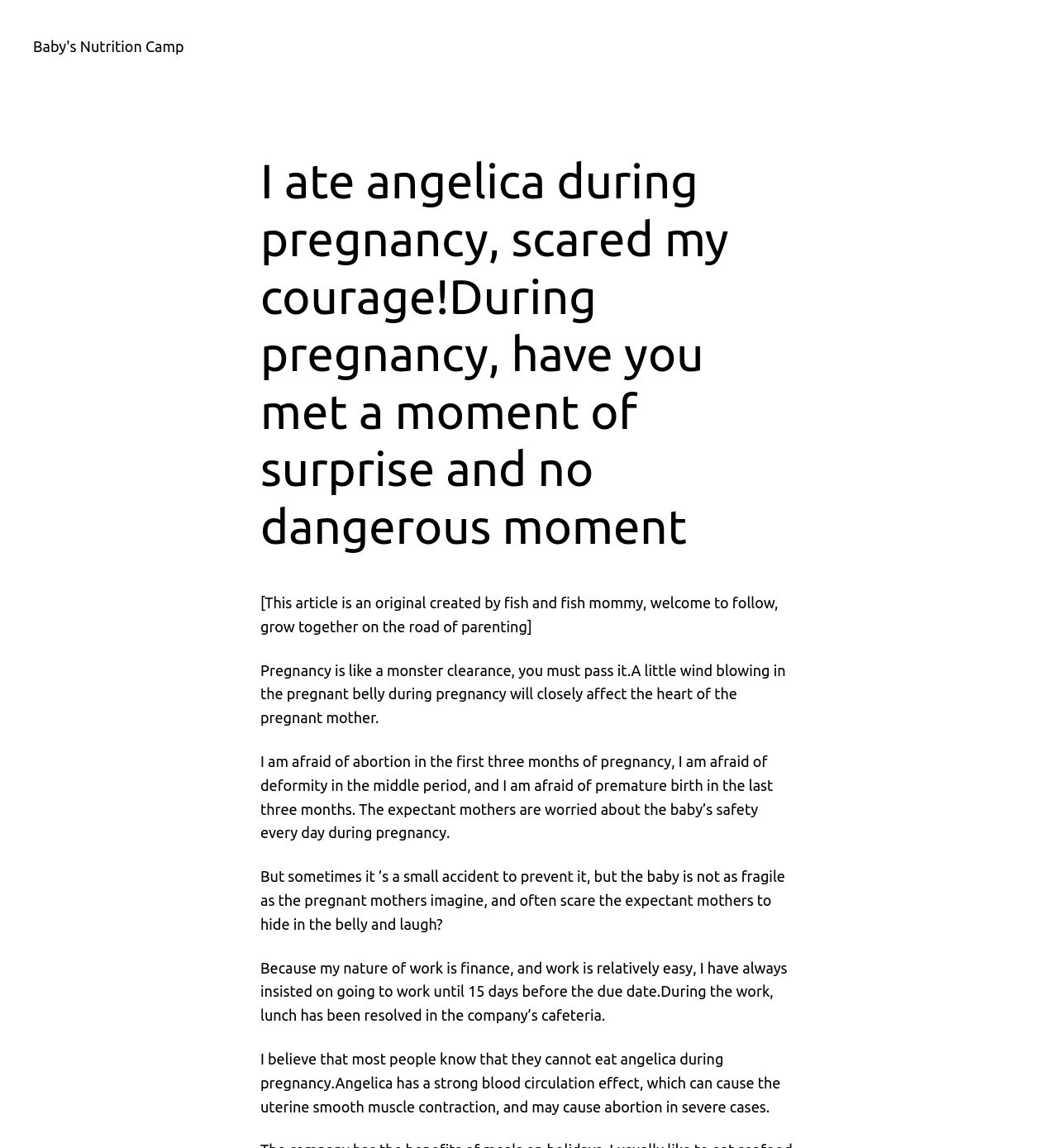Give a one-word or short phrase answer to this question: 
Where did the author have lunch during work?

Company's cafeteria